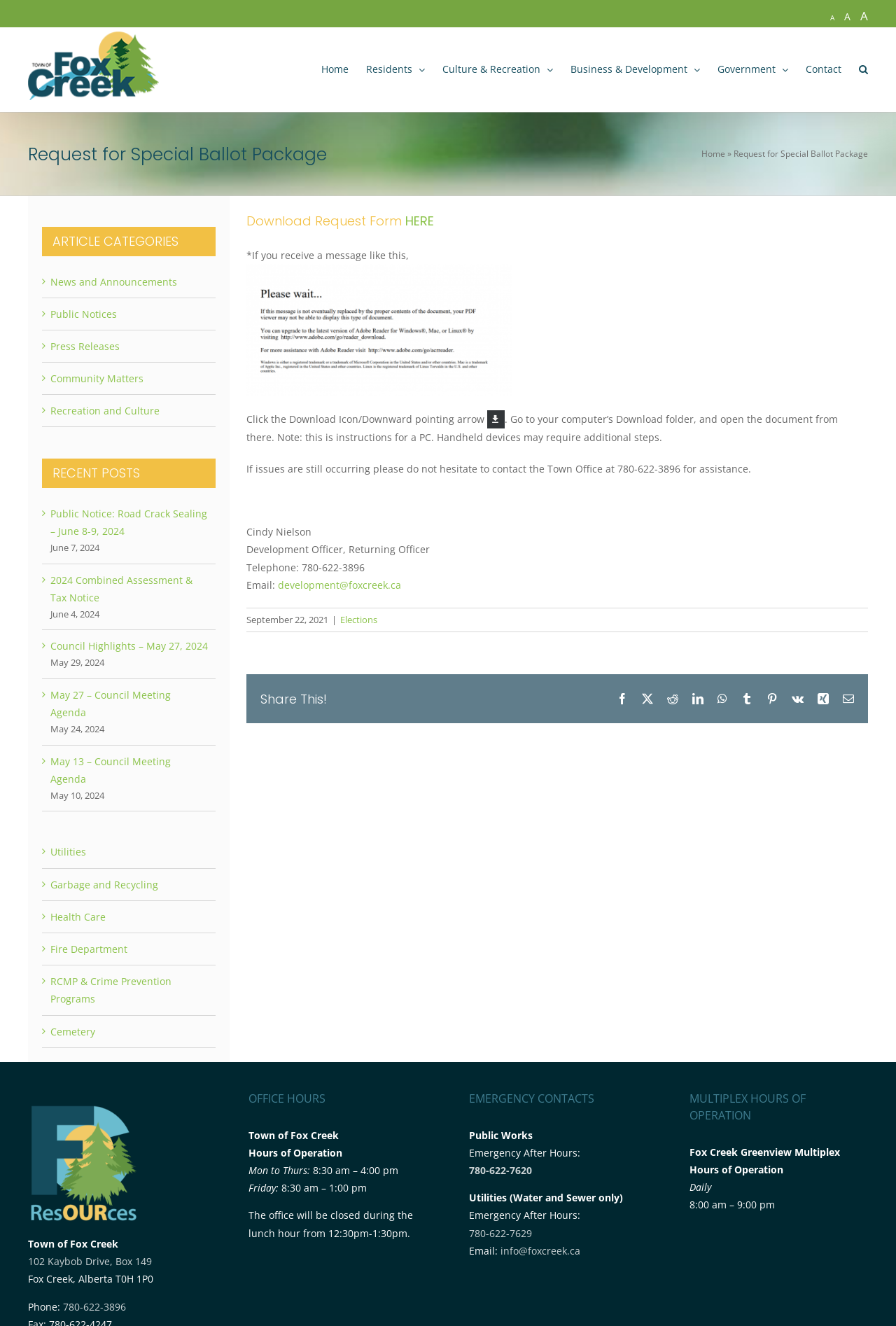Use a single word or phrase to answer the following:
What is the purpose of the webpage?

To download a request form